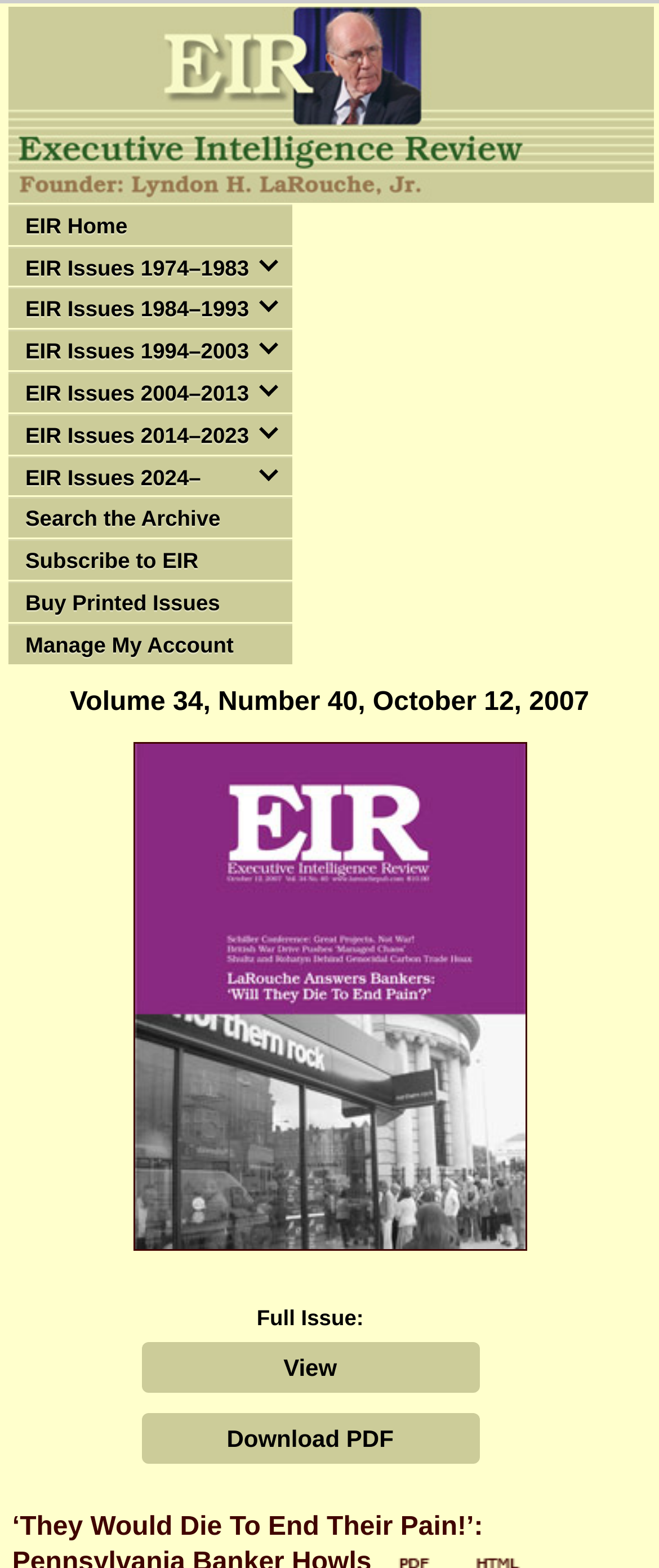Generate an in-depth caption that captures all aspects of the webpage.

The webpage appears to be an archive page for the Executive Intelligence Review (EIR) publication. At the top left, there is a link to the "Executive Intelligence Review" homepage, accompanied by an image with the same name. Below this, there is a row of links to different sections of the EIR archive, including issues from various years, a search function, and options to subscribe, buy printed issues, and manage an account.

In the center of the page, there is a static text element displaying the title "Volume 34, Number 40, October 12, 2007". To the right of this, there is a link to view the cover of the issue, which is accompanied by an image of the cover. Below the title, there are two buttons, one to view the issue and another to download it as a PDF.

Overall, the page appears to be a simple archive page with links to various issues of the EIR publication and options to view or download specific issues.